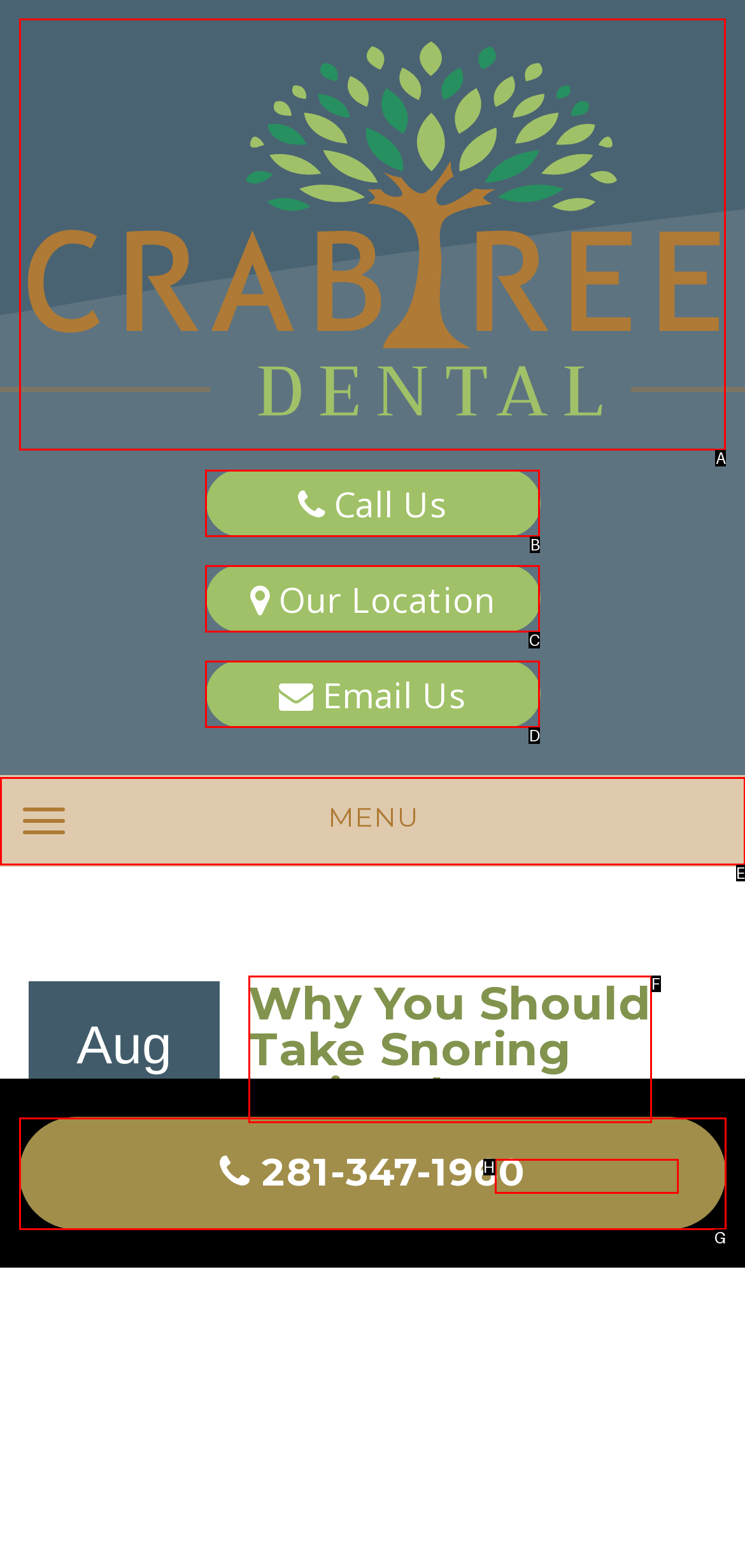Identify the correct choice to execute this task: Click the Crabtree Dental logo
Respond with the letter corresponding to the right option from the available choices.

A